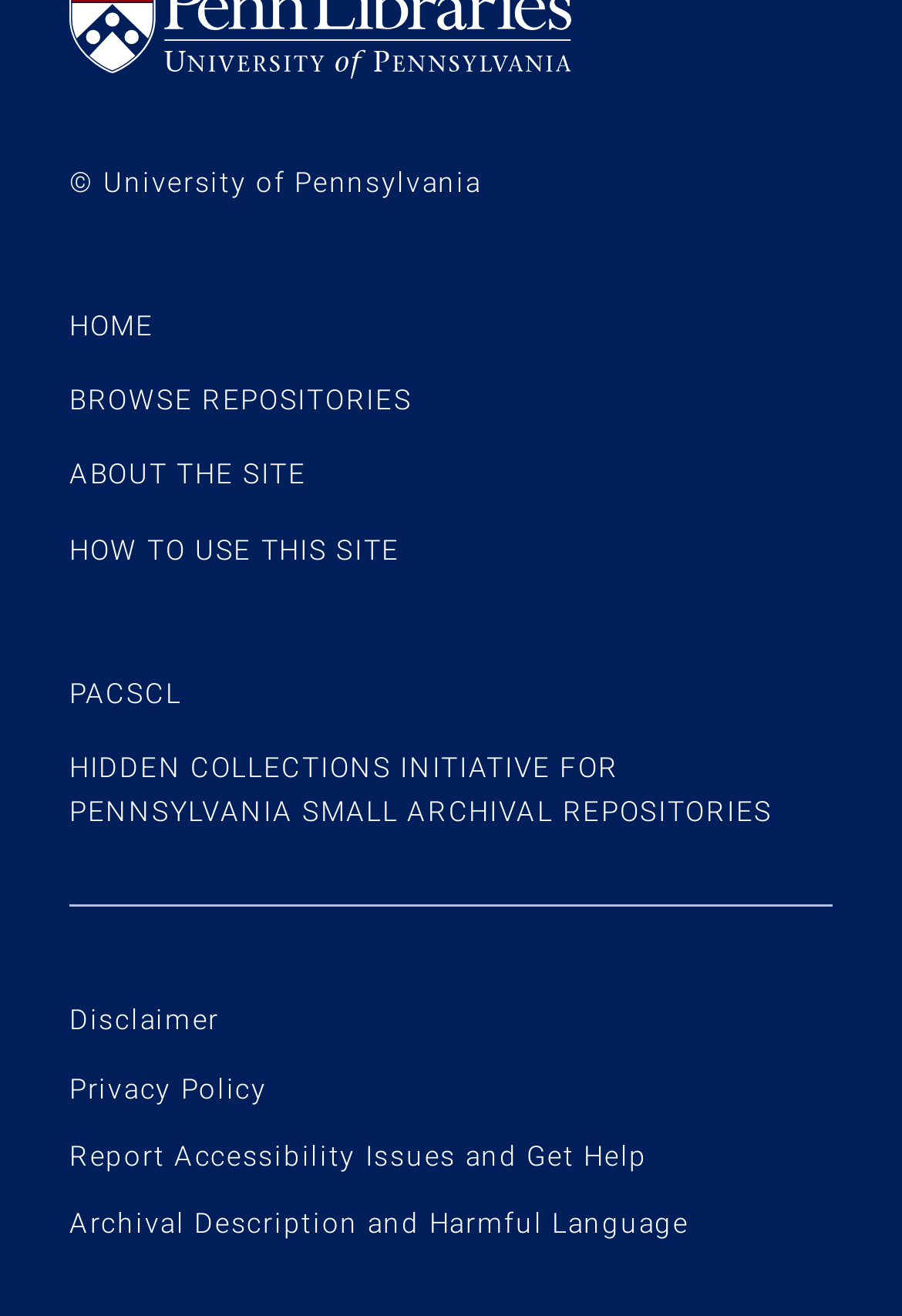Provide a short answer to the following question with just one word or phrase: How many policy links are on the page?

4